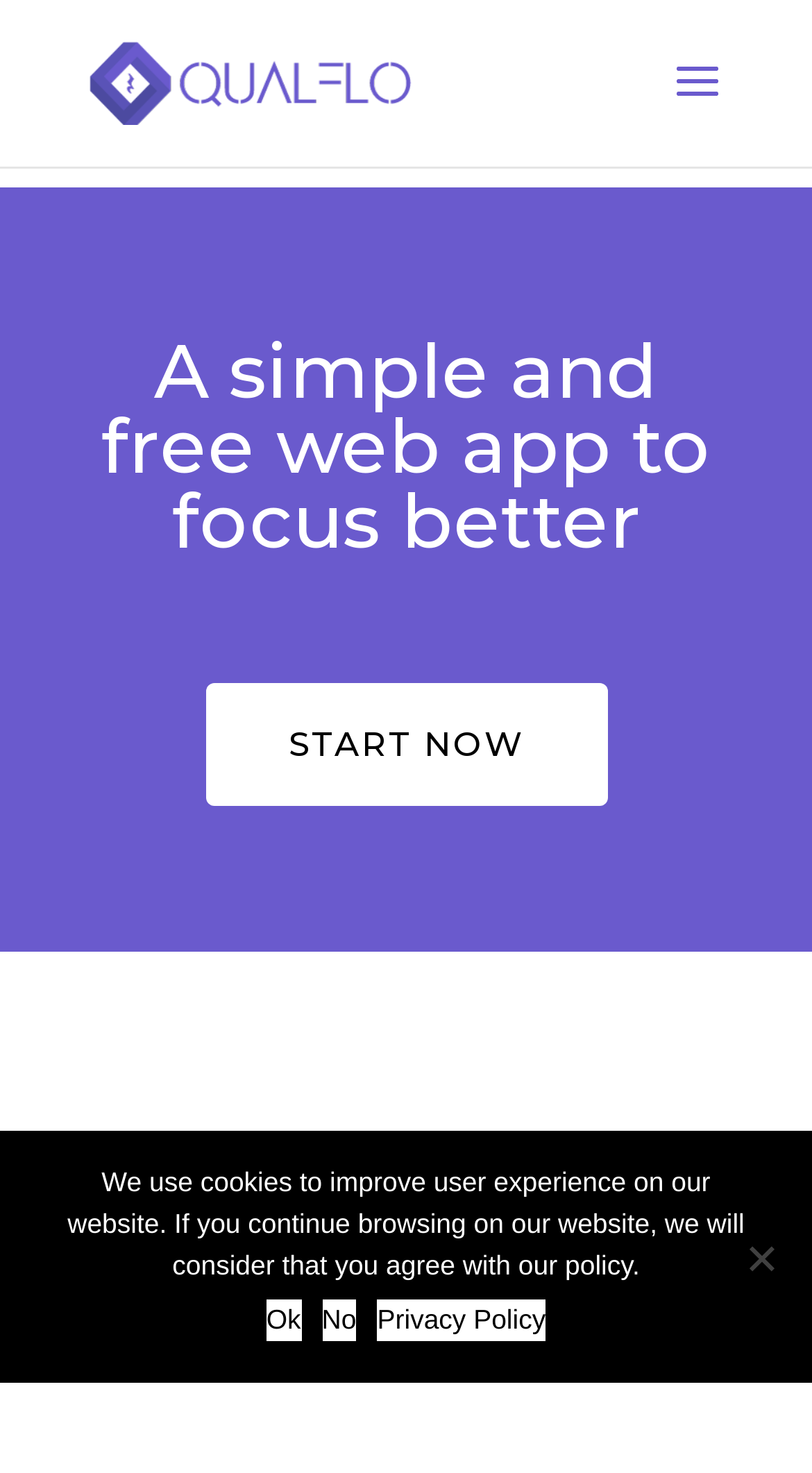Identify the main heading of the webpage and provide its text content.

A simple and free web app to focus better
